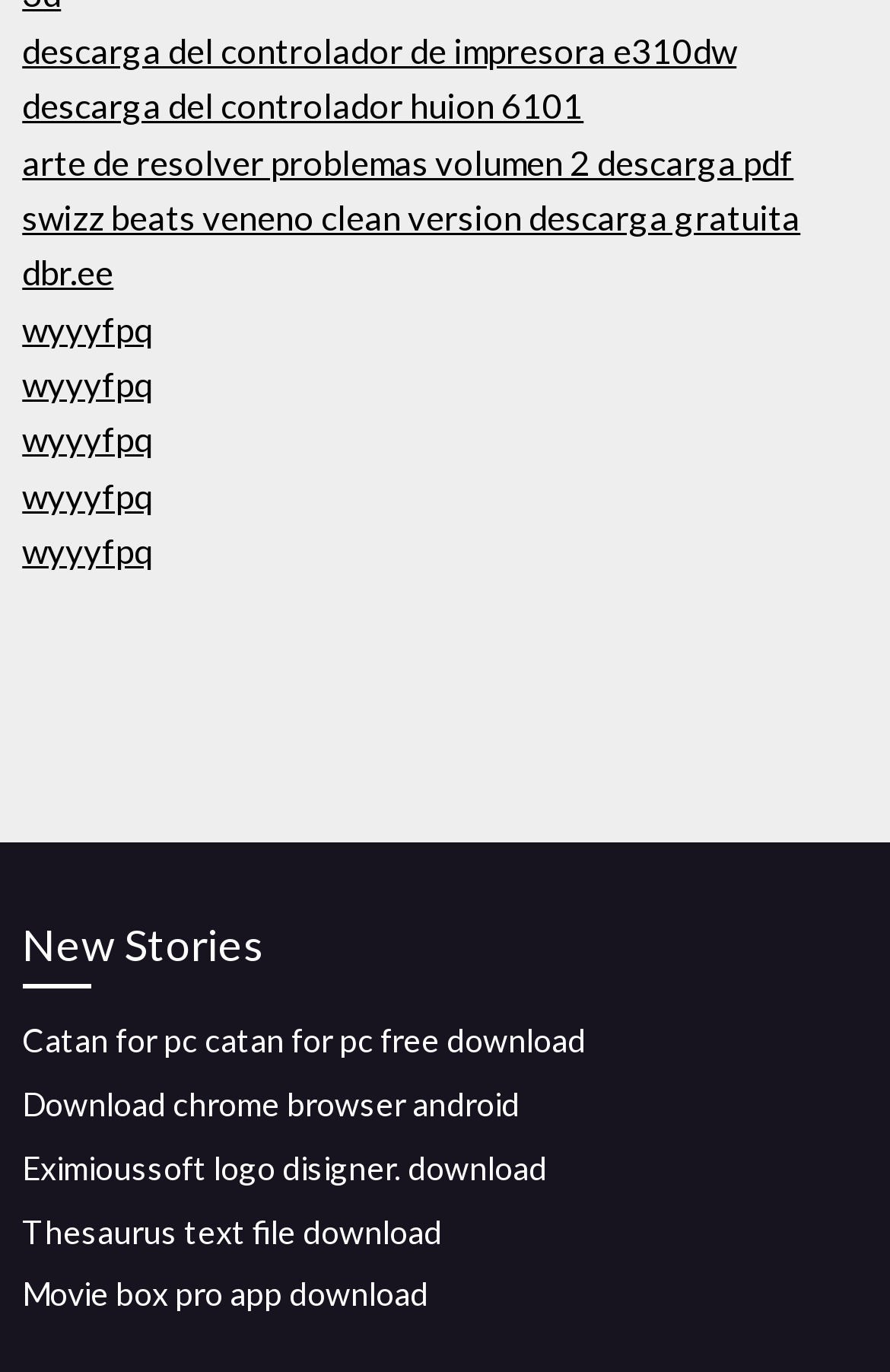Please locate the bounding box coordinates of the element's region that needs to be clicked to follow the instruction: "Get the thesaurus text file". The bounding box coordinates should be provided as four float numbers between 0 and 1, i.e., [left, top, right, bottom].

[0.025, 0.883, 0.497, 0.911]